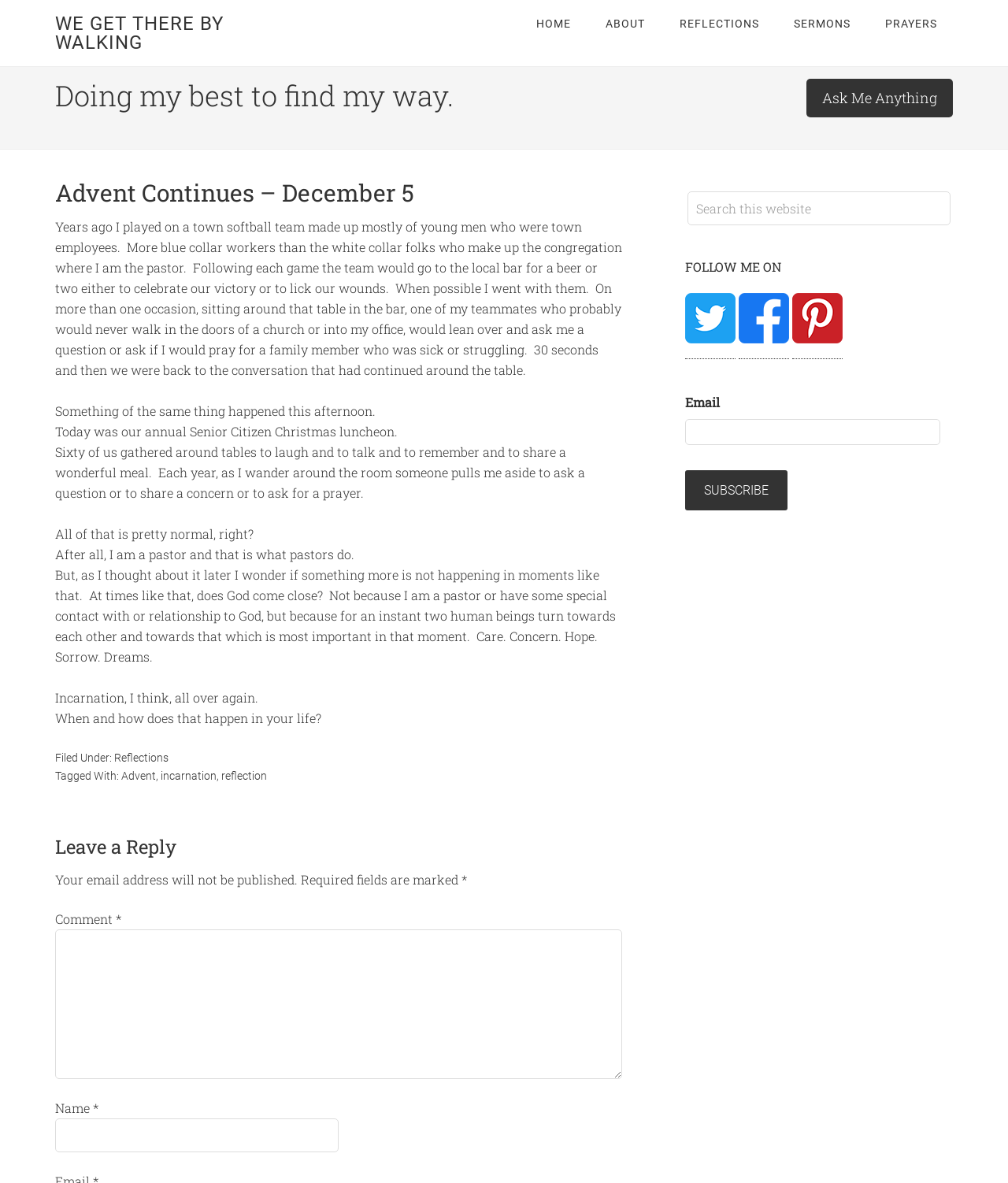What is the event described in the text?
Please analyze the image and answer the question with as much detail as possible.

The event is described in the text as the annual Senior Citizen Christmas luncheon, where the author interacts with seniors and they share their concerns and ask for prayers.